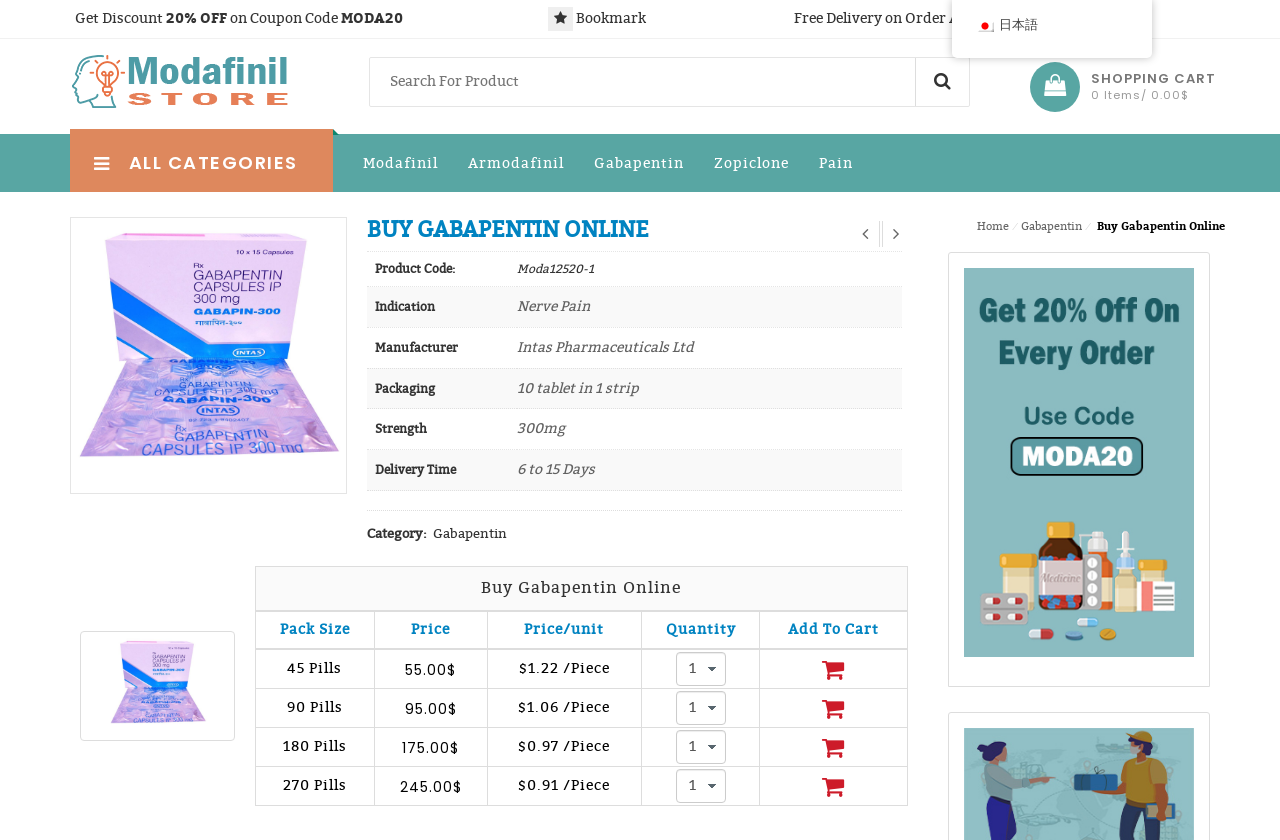Determine the bounding box of the UI component based on this description: "Pin". The bounding box coordinates should be four float values between 0 and 1, i.e., [left, top, right, bottom].

None